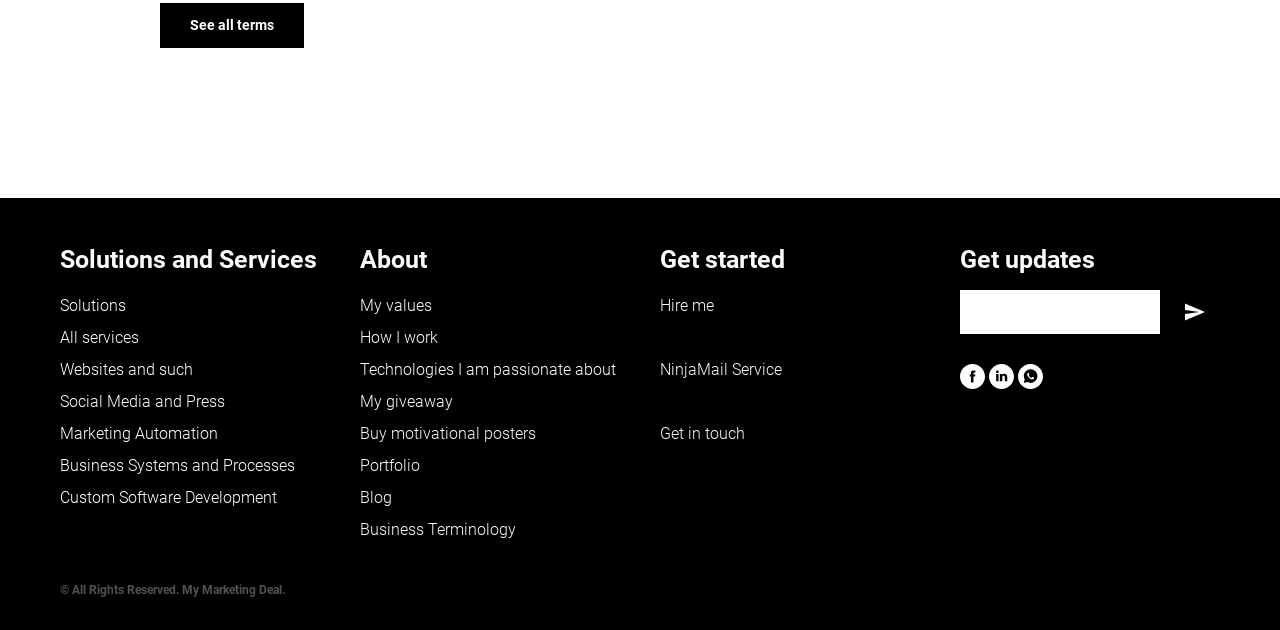Please identify the bounding box coordinates of the element's region that I should click in order to complete the following instruction: "Click on Solutions". The bounding box coordinates consist of four float numbers between 0 and 1, i.e., [left, top, right, bottom].

[0.047, 0.47, 0.098, 0.501]